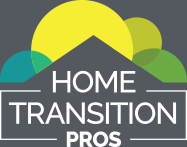Give an elaborate caption for the image.

The image features a vibrant logo for "Home Transition Pros," set against a grey background. The logo showcases a stylized house, with a prominent triangular roof in dark blue transitioning down to light yellow, complemented by shades of teal and green circular elements that symbolize various aspects of home transitions. The bold white text "HOME TRANSITION" stands out above the larger word "PROS," indicating the organization's focus on providing professional services to assist individuals in moving or downsizing. This imagery likely represents a network of vetted professionals dedicated to helping clients during significant life transitions.